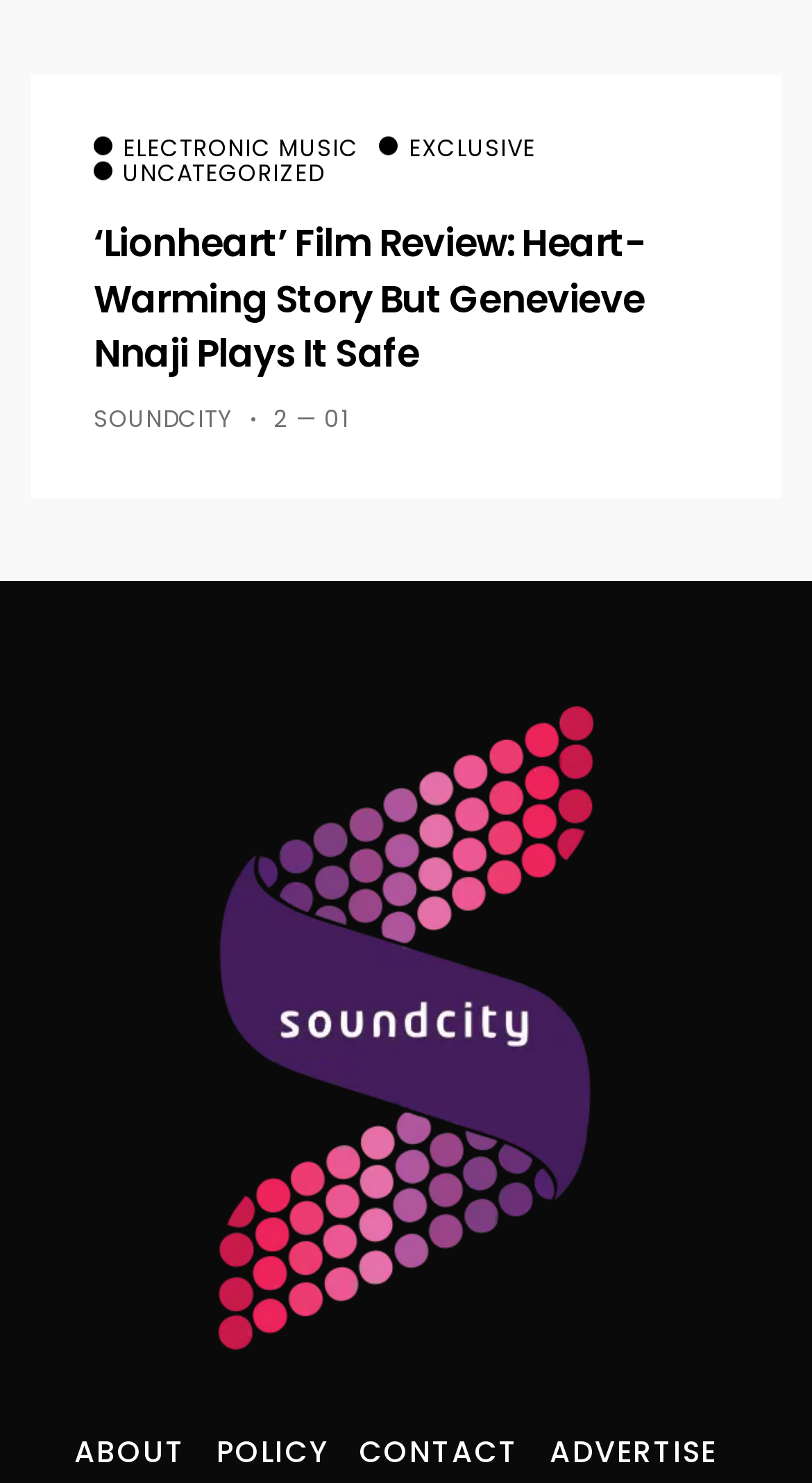What is the title of the featured article?
Using the image as a reference, answer the question in detail.

I found a heading element with the text '‘Lionheart’ Film Review: Heart-Warming Story But Genevieve Nnaji Plays It Safe' at coordinates [0.115, 0.145, 0.885, 0.256]. This suggests that the featured article has a title that starts with '‘Lionheart’ Film Review'.